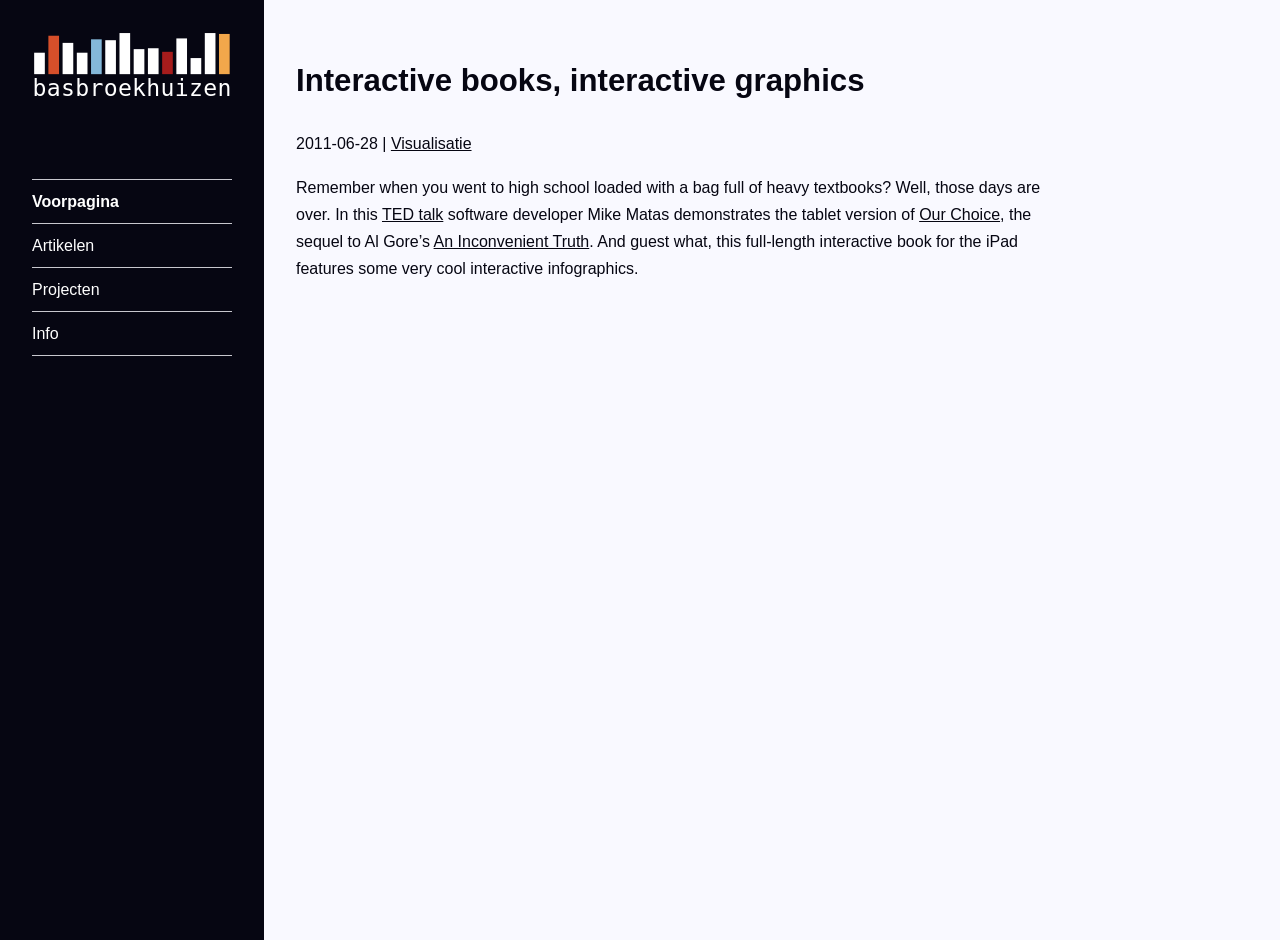Determine the bounding box coordinates for the HTML element described here: "An Inconvenient Truth".

[0.339, 0.248, 0.46, 0.266]